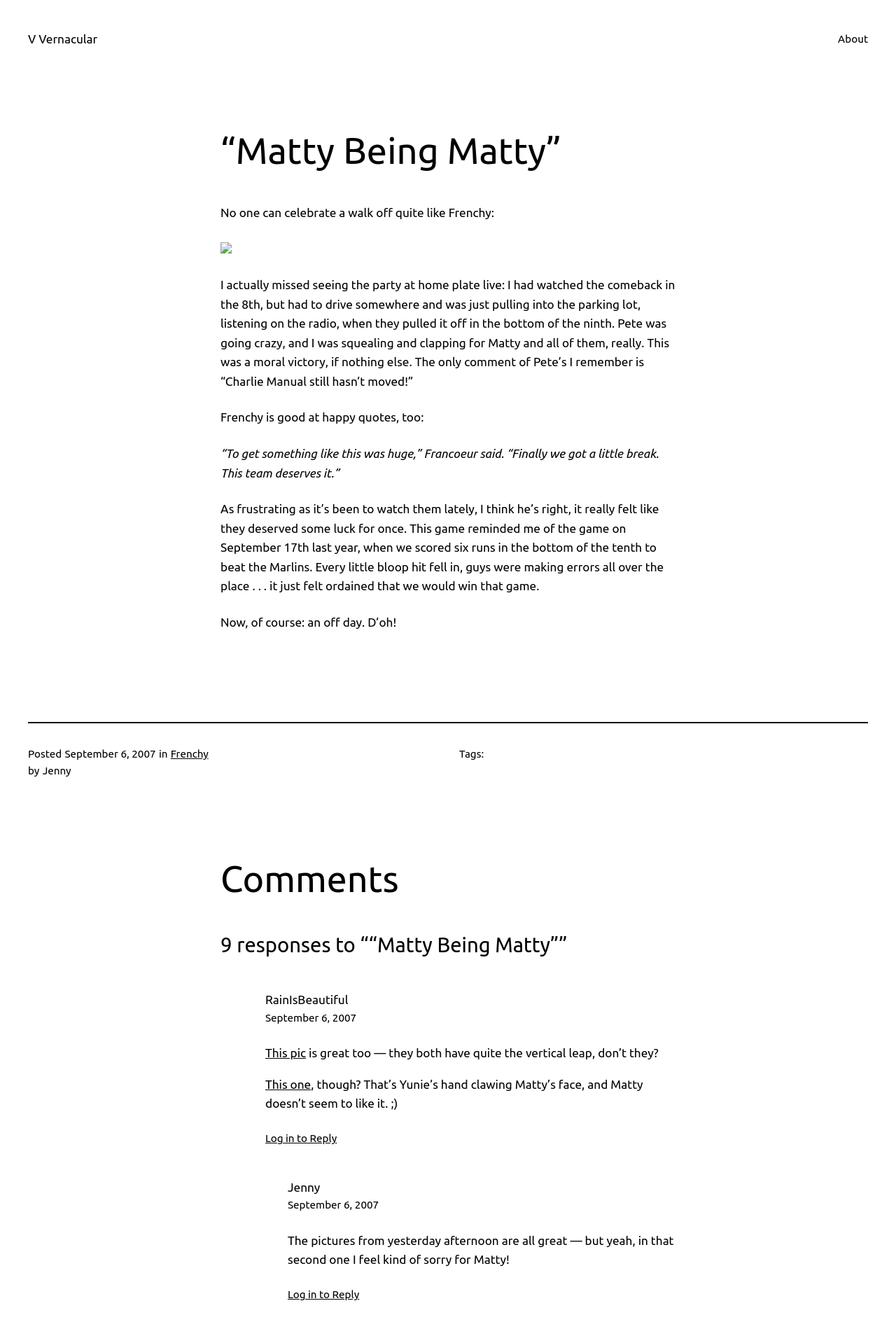Locate the bounding box coordinates of the region to be clicked to comply with the following instruction: "Click on the 'Frenchy' link". The coordinates must be four float numbers between 0 and 1, in the form [left, top, right, bottom].

[0.19, 0.565, 0.233, 0.574]